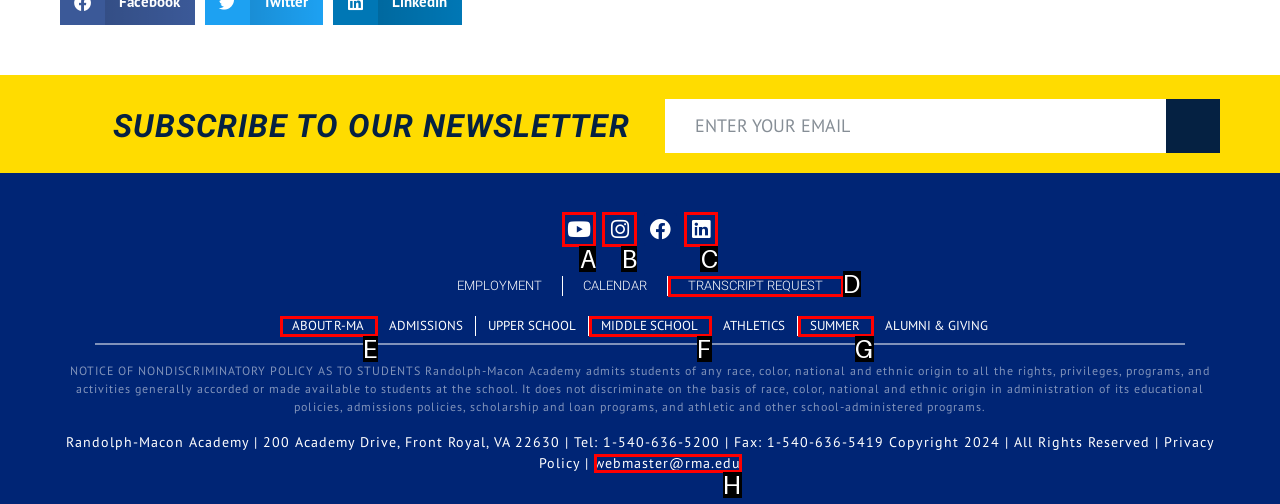Tell me which one HTML element best matches the description: Transcript Request
Answer with the option's letter from the given choices directly.

D